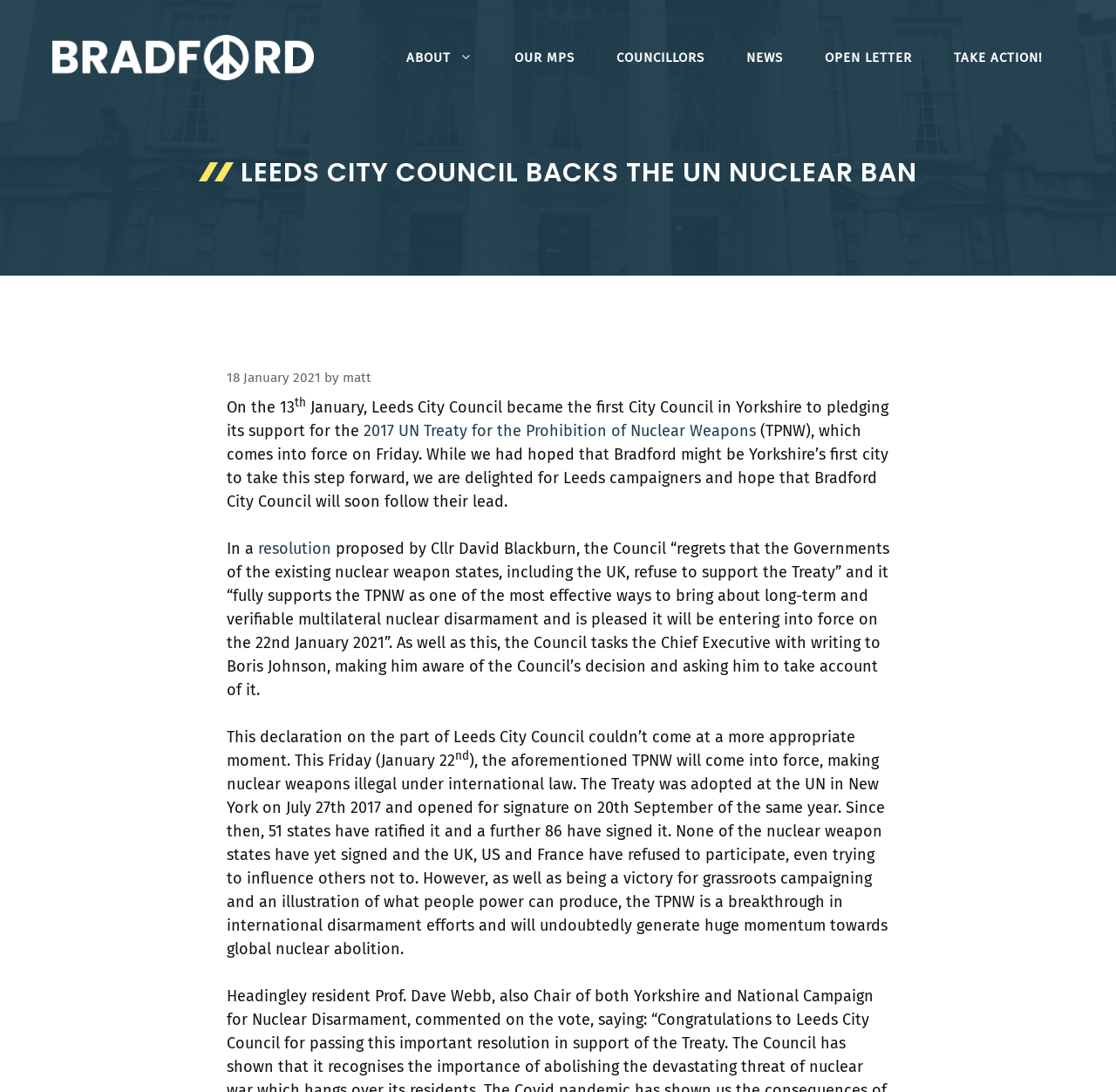What is the headline of the webpage?

 LEEDS CITY COUNCIL BACKS THE UN NUCLEAR BAN